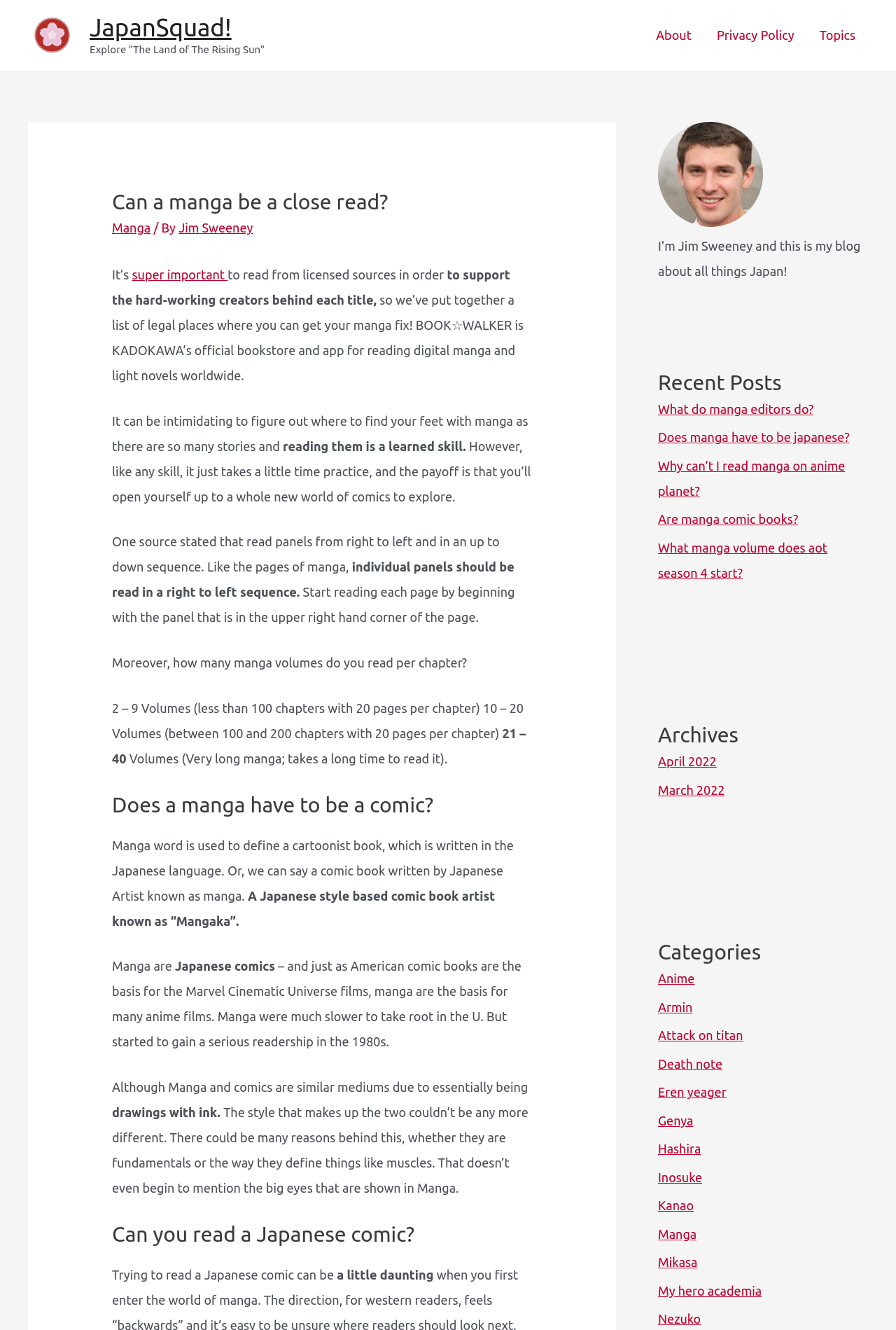Please specify the bounding box coordinates for the clickable region that will help you carry out the instruction: "Click on the 'Manga' link under 'Categories'".

[0.734, 0.922, 0.778, 0.933]